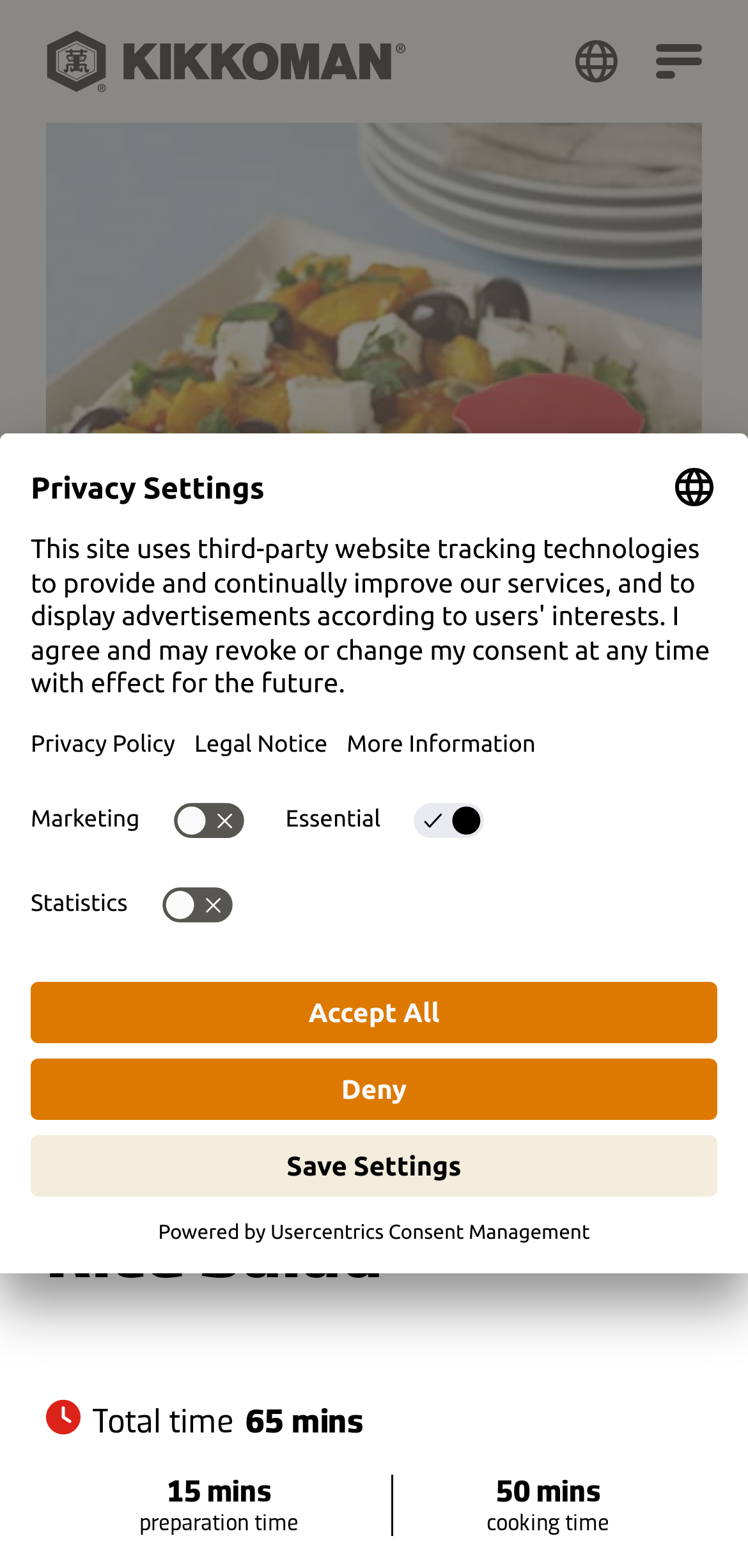Identify and provide the main heading of the webpage.

Roasted Butternut Squash and Feta Rice Salad